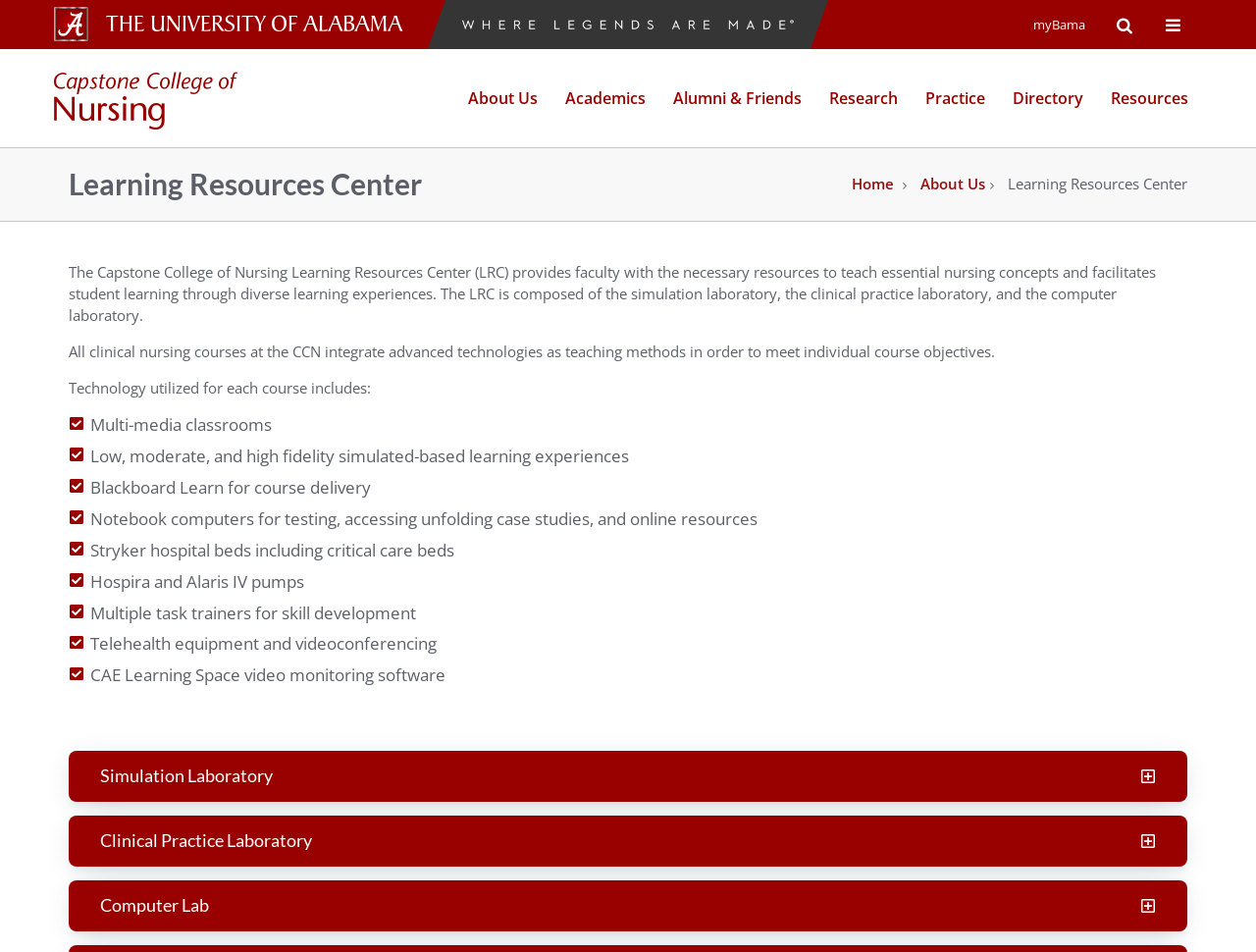Detail the various sections and features of the webpage.

The webpage is about the Learning Resources Center at the Capstone College of Nursing, University of Alabama. At the top left, there is the University of Alabama's square logo, followed by a wordmark and a "where legends are made" campaign image. To the right, there is a navigation menu with links to "myBama", a search button, and a campus-wide menu button.

Below the top navigation, there is a primary navigation menu with links to "About Us", "Academics", "Alumni & Friends", "Research", "Practice", "Directory", and "Resources". Each of these links has a dropdown menu.

The main content of the page is divided into sections. The first section has a heading "Learning Resources Center" and a brief description of the center's purpose. Below this, there are three paragraphs of text describing the center's resources and facilities, including simulation laboratories, clinical practice laboratories, and computer laboratories.

The text is accompanied by a list of technologies used in the center, including multimedia classrooms, simulated-based learning experiences, Blackboard Learn, and various medical equipment such as hospital beds and IV pumps.

Further down the page, there are three sections with details about the Simulation Laboratory, Clinical Practice Laboratory, and Computer Lab. Each section has a heading and an image, but the content is not expanded by default.